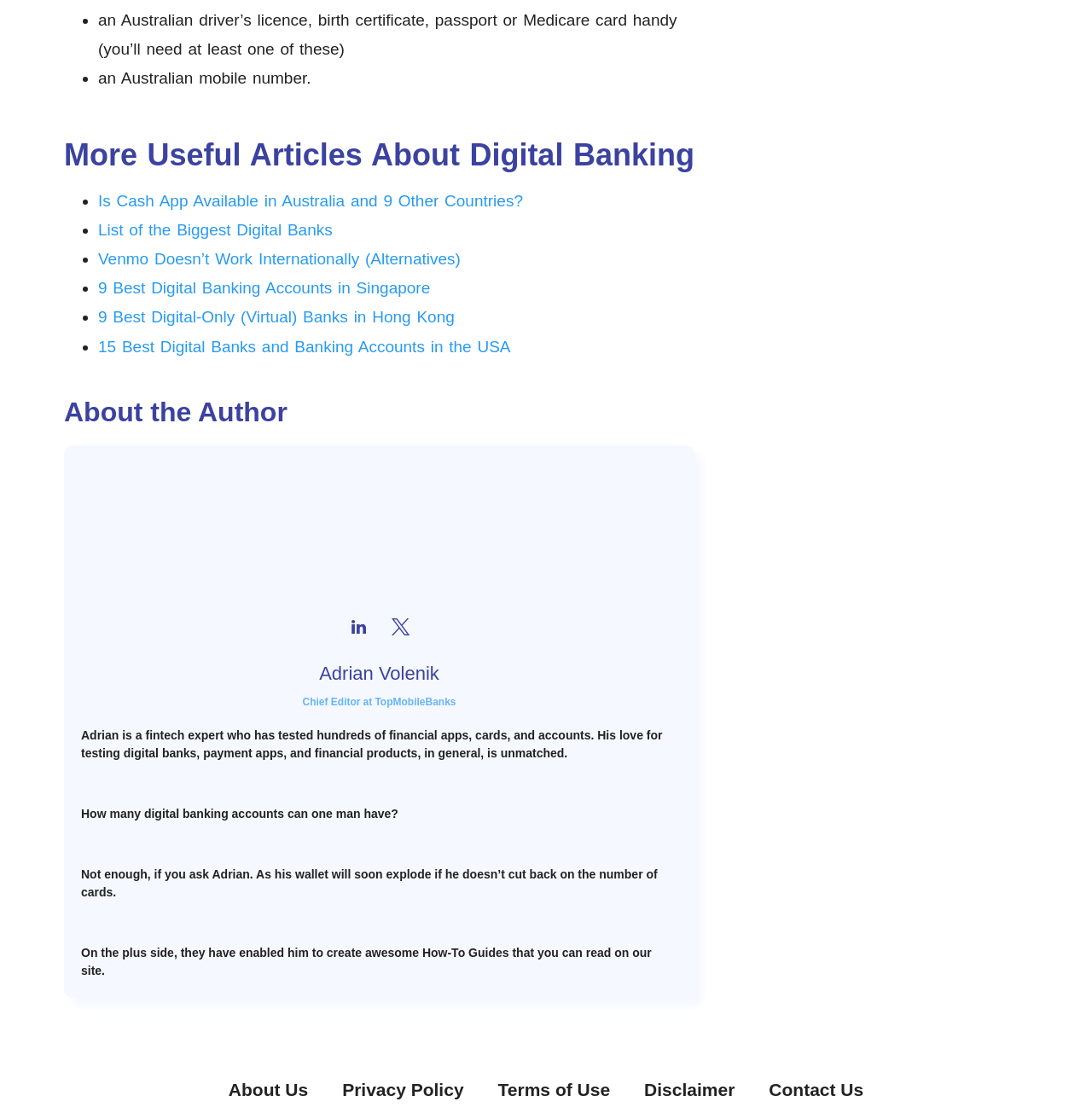Please identify the bounding box coordinates of the element's region that should be clicked to execute the following instruction: "Check the article '9 Best Digital Banking Accounts in Singapore'". The bounding box coordinates must be four float numbers between 0 and 1, i.e., [left, top, right, bottom].

[0.09, 0.249, 0.394, 0.265]